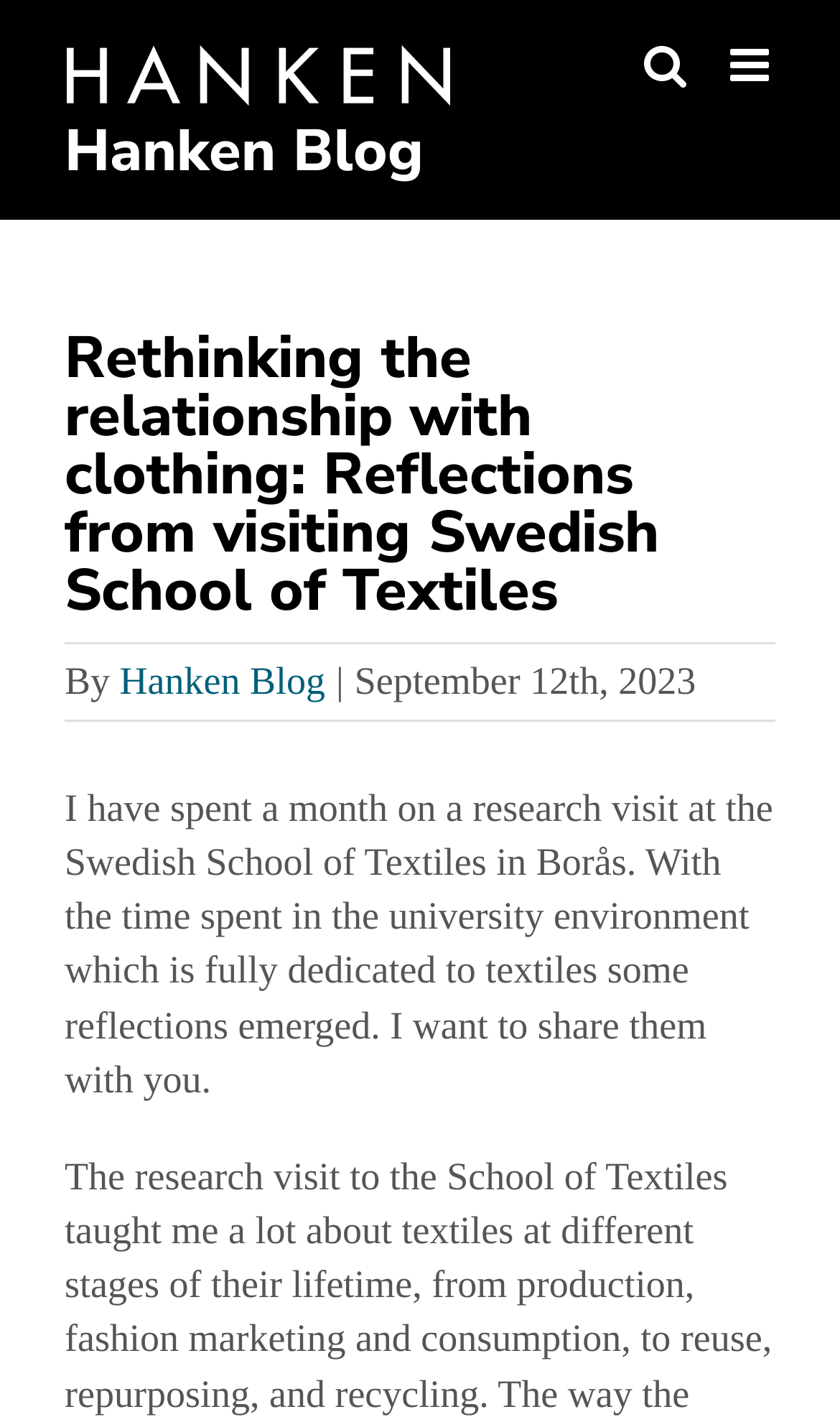Determine the heading of the webpage and extract its text content.

Rethinking the relationship with clothing: Reflections from visiting Swedish School of Textiles